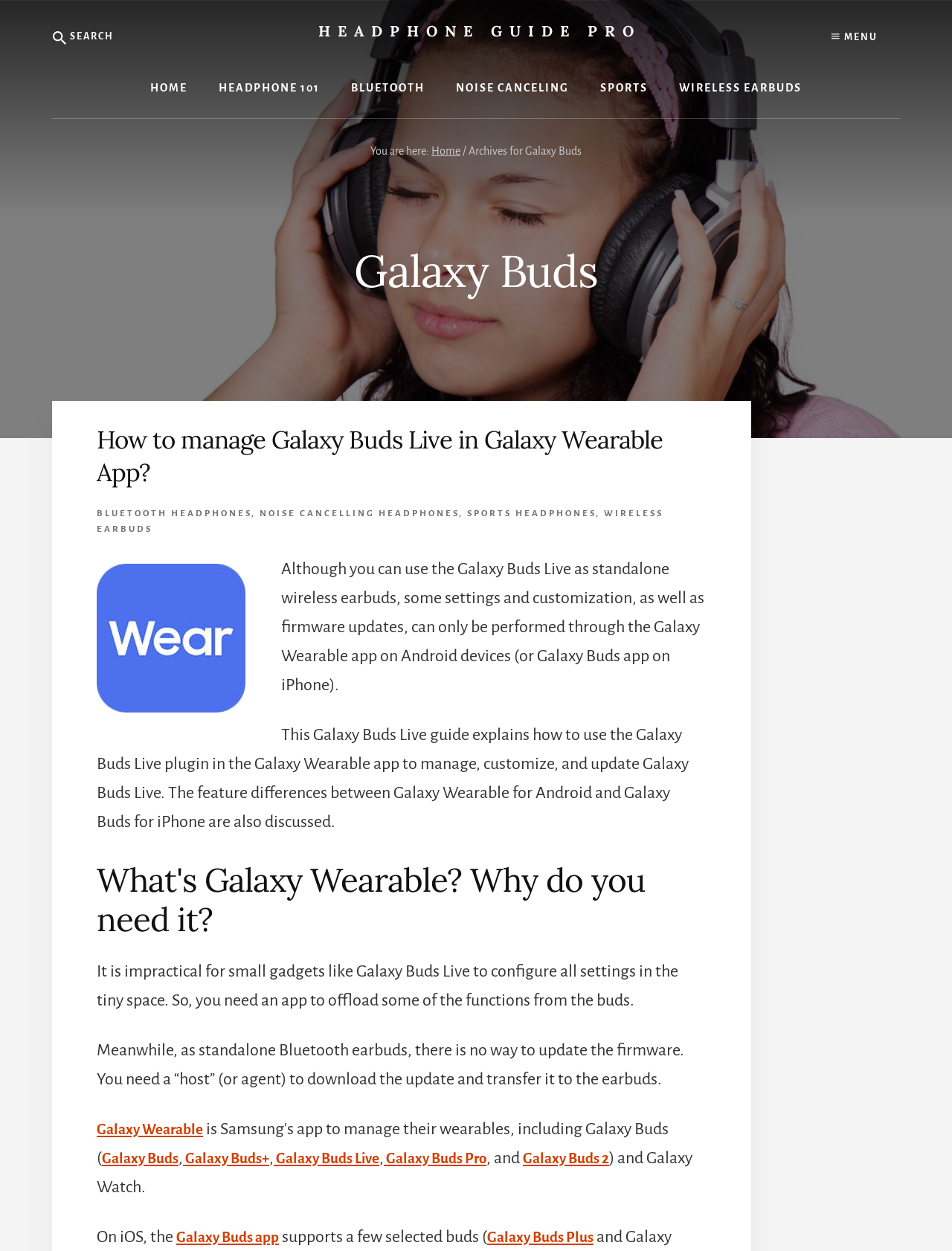What is the function of the 'Search' button?
Answer the question with a thorough and detailed explanation.

The 'Search' button is likely used to search for specific content within the website, as it is a common functionality of search buttons on webpages.